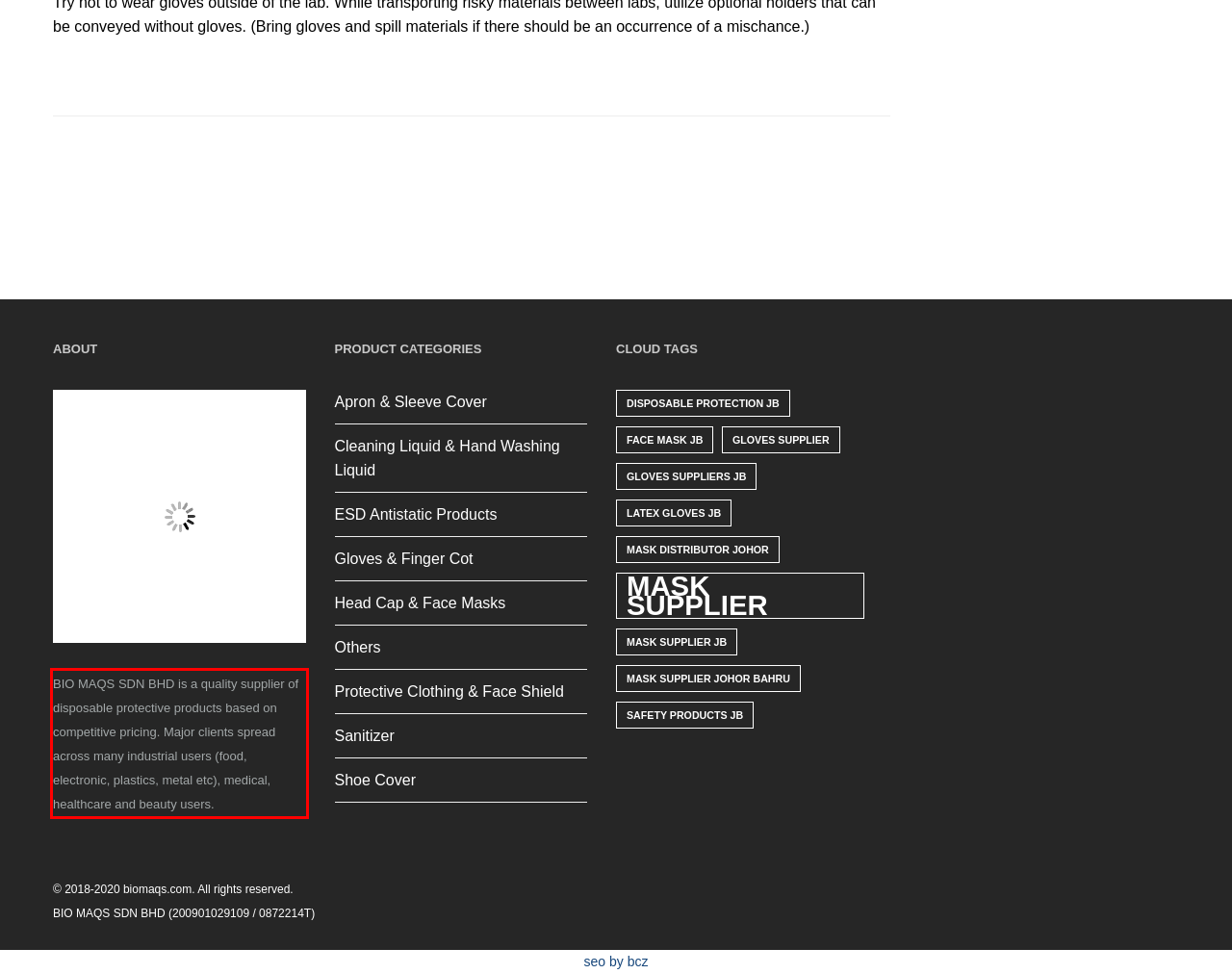You are given a screenshot with a red rectangle. Identify and extract the text within this red bounding box using OCR.

BIO MAQS SDN BHD is a quality supplier of disposable protective products based on competitive pricing. Major clients spread across many industrial users (food, electronic, plastics, metal etc), medical, healthcare and beauty users.